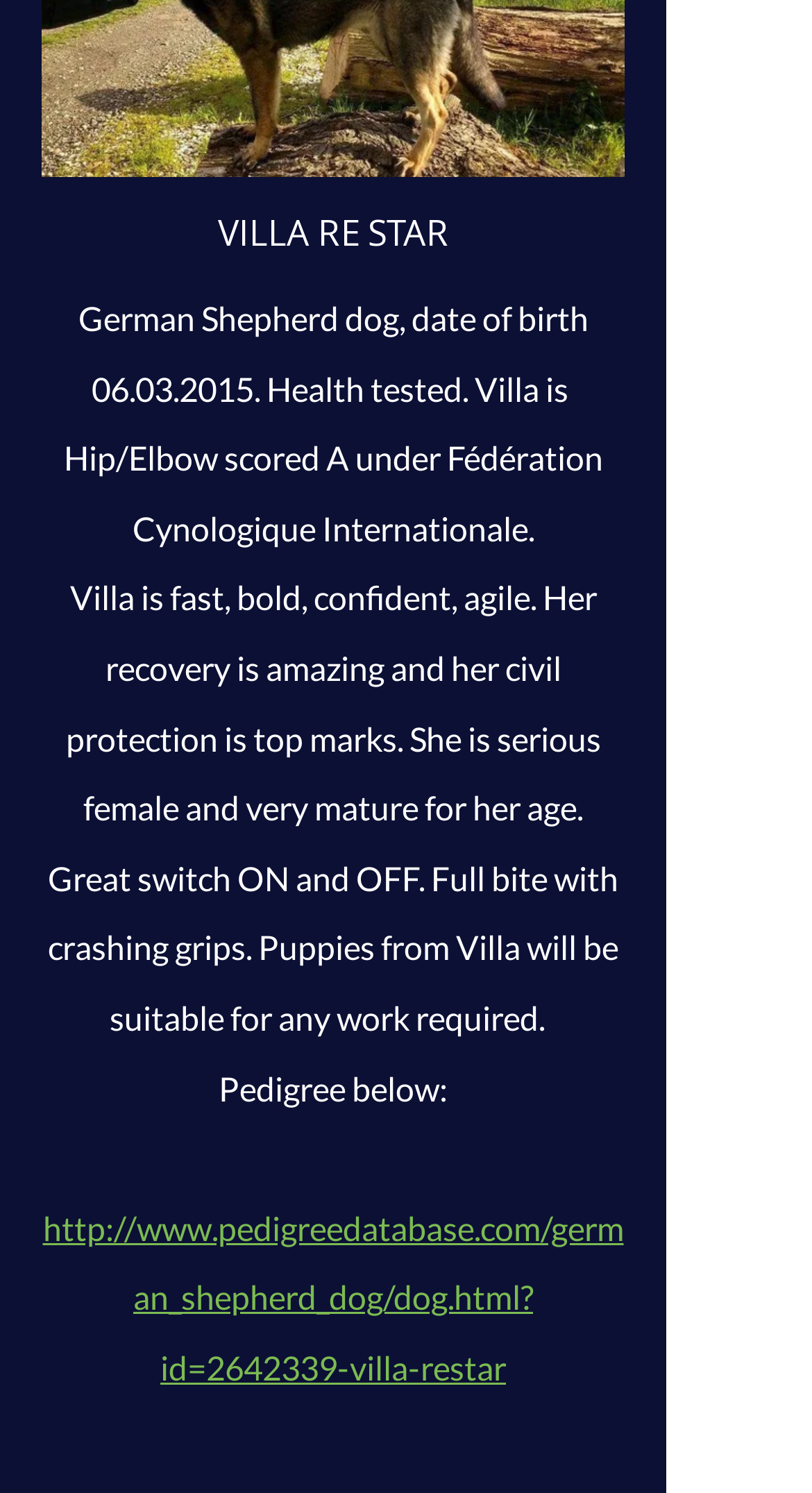Please answer the following question using a single word or phrase: 
Where can the dog's pedigree be found?

http://www.pedigreedatabase.com/german_shepherd_dog/dog.html?id=2642339-villa-restar